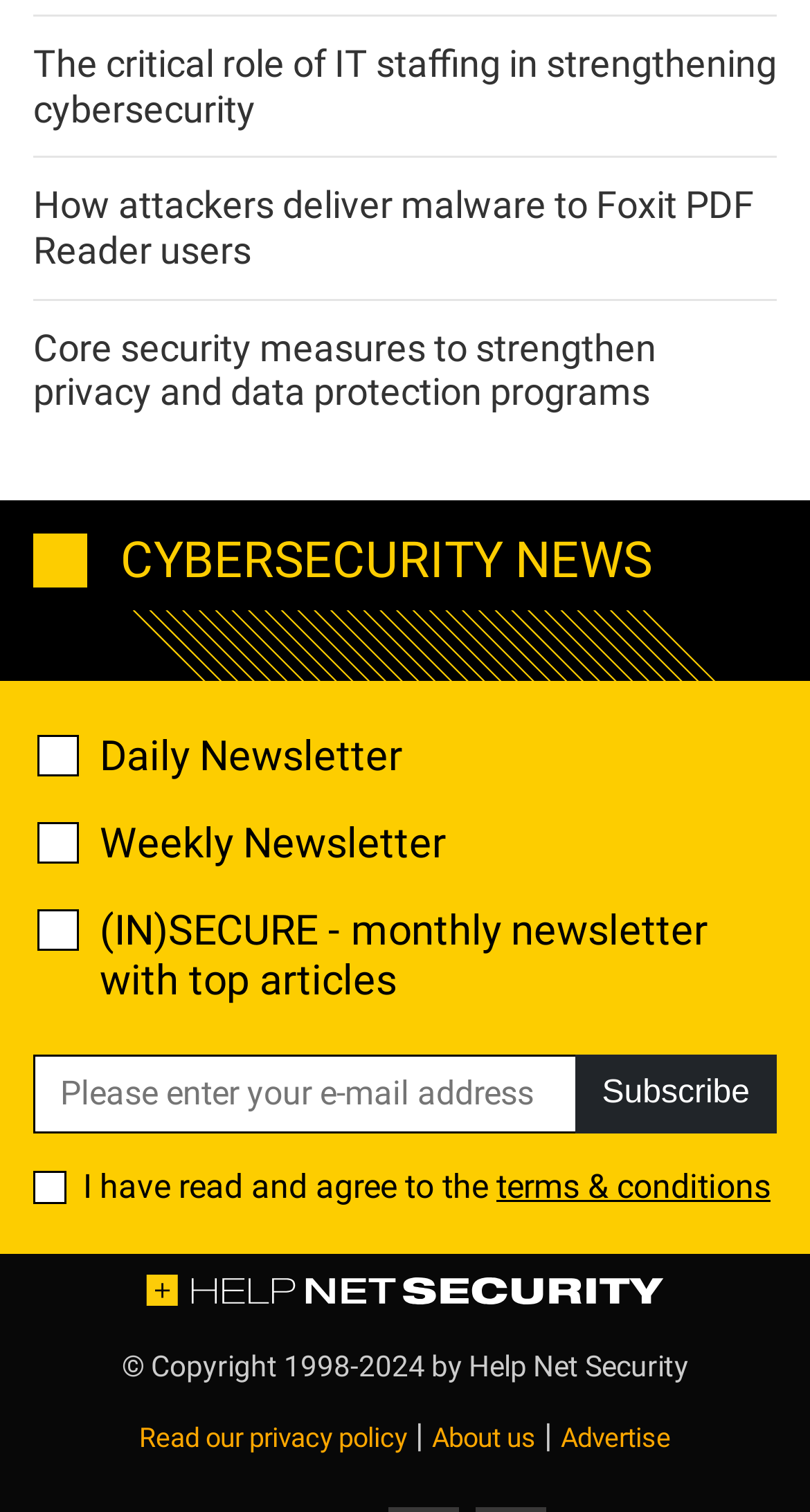How many newsletter options are available?
Examine the webpage screenshot and provide an in-depth answer to the question.

There are three newsletter options available: Daily Newsletter, Weekly Newsletter, and (IN)SECURE - monthly newsletter with top articles.